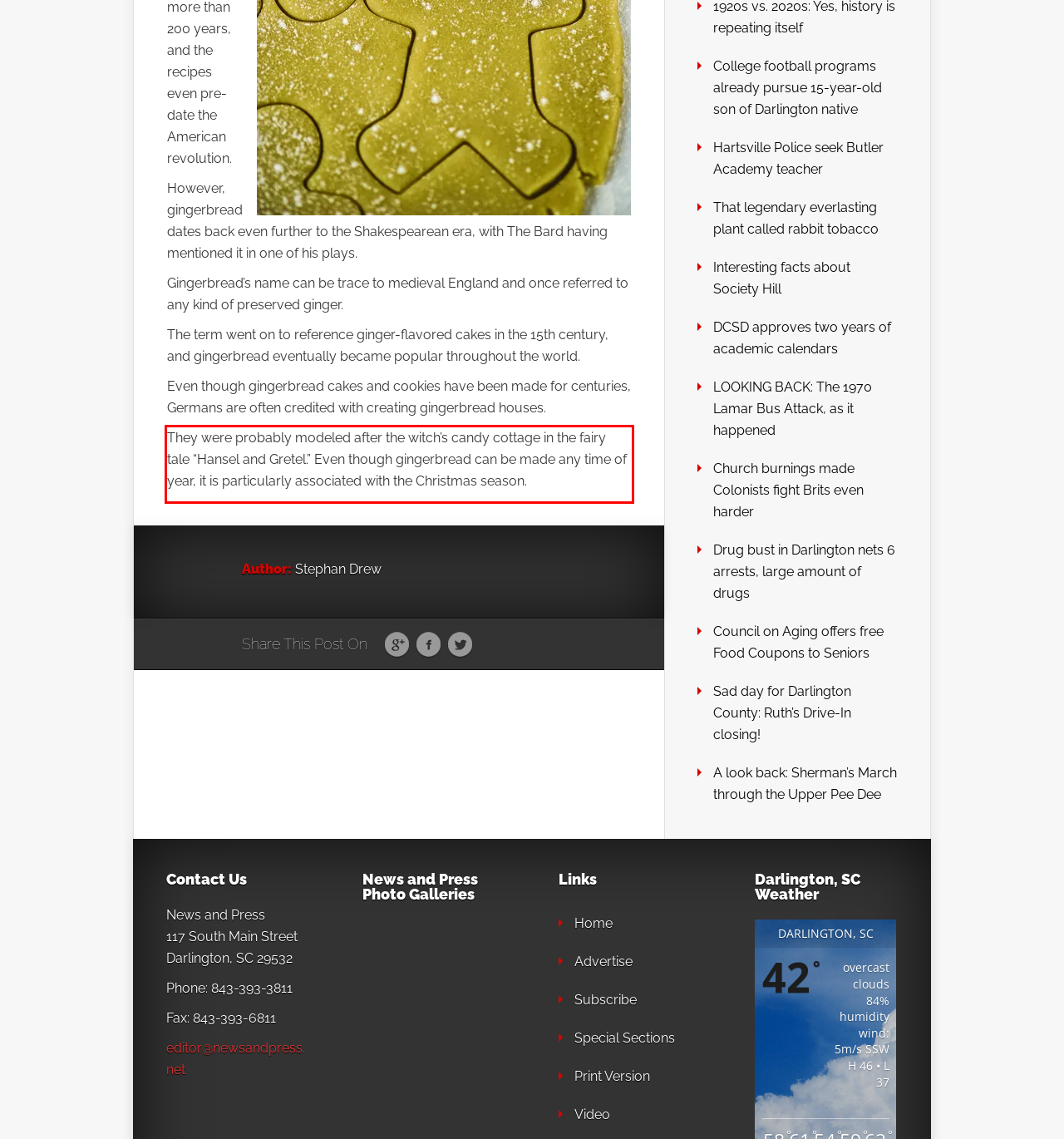Please identify and extract the text from the UI element that is surrounded by a red bounding box in the provided webpage screenshot.

They were probably modeled after the witch’s candy cottage in the fairy tale “Hansel and Gretel.” Even though gingerbread can be made any time of year, it is particularly associated with the Christmas season.